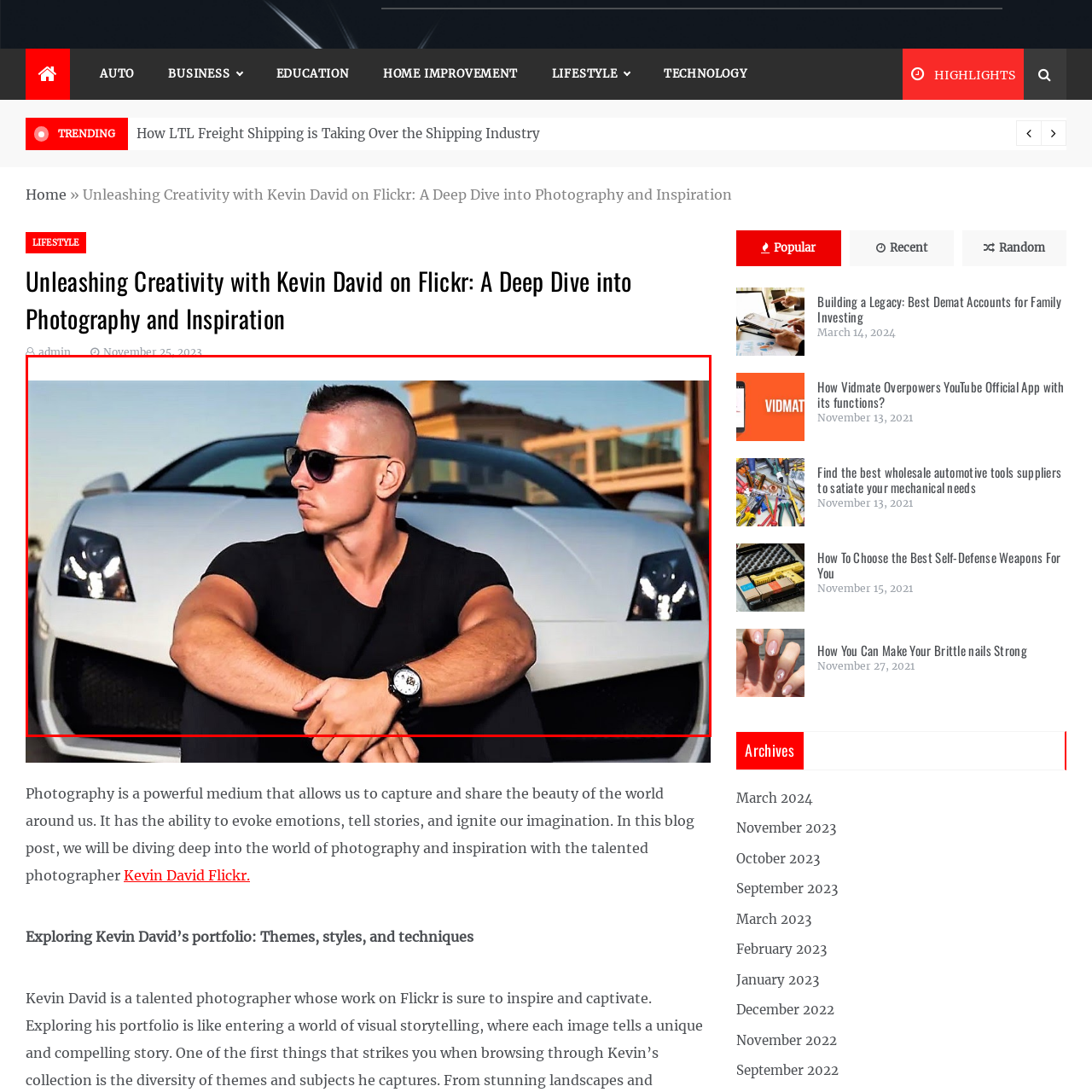Direct your gaze to the image circumscribed by the red boundary and deliver a thorough answer to the following question, drawing from the image's details: 
What is the style of the man's shirt?

The caption describes the man's shirt as 'fitted', suggesting that it is a tight-fitting shirt that accentuates his muscular build.